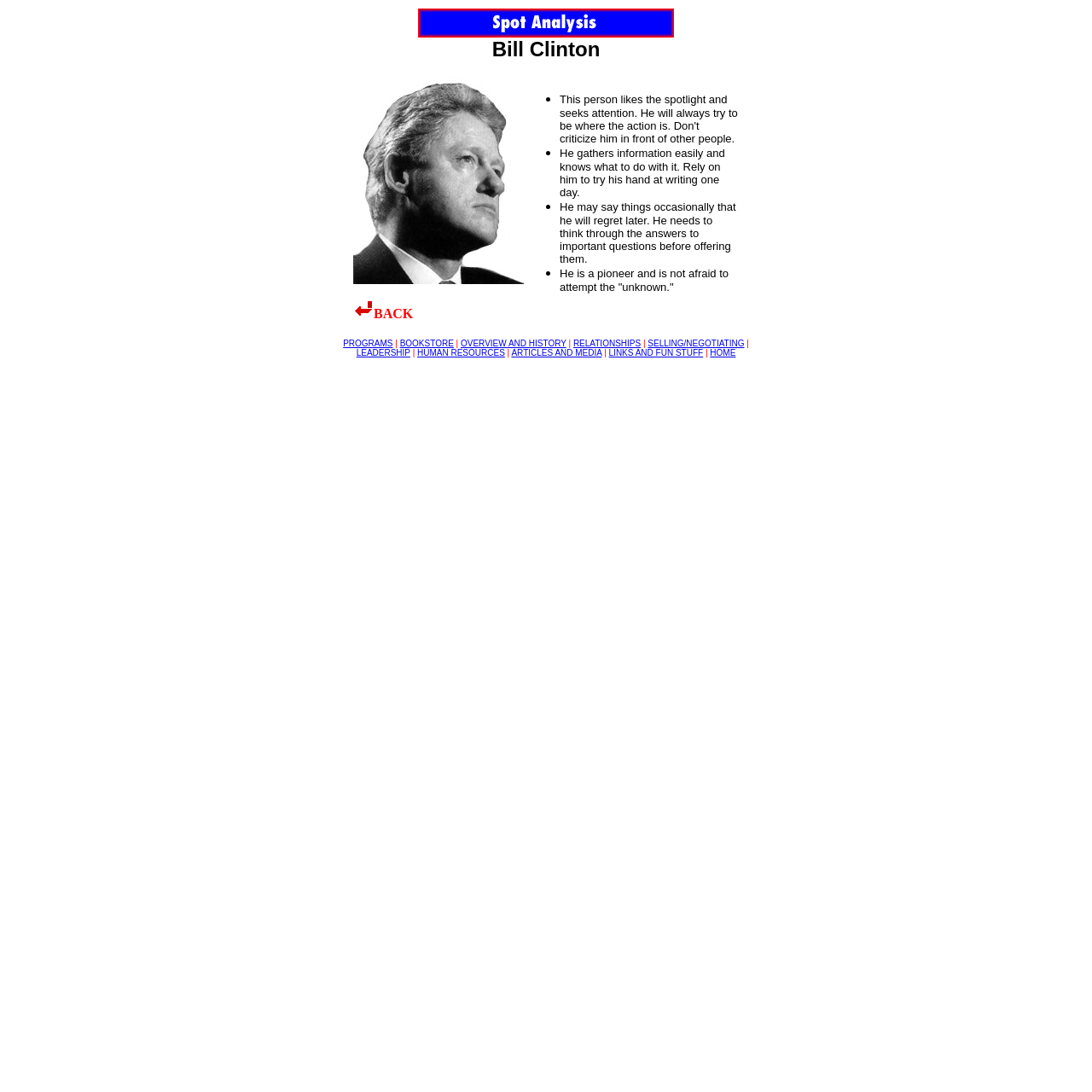Please give a succinct answer to the question in one word or phrase:
What is the category of the link 'HUMAN RESOURCES'?

Leadership